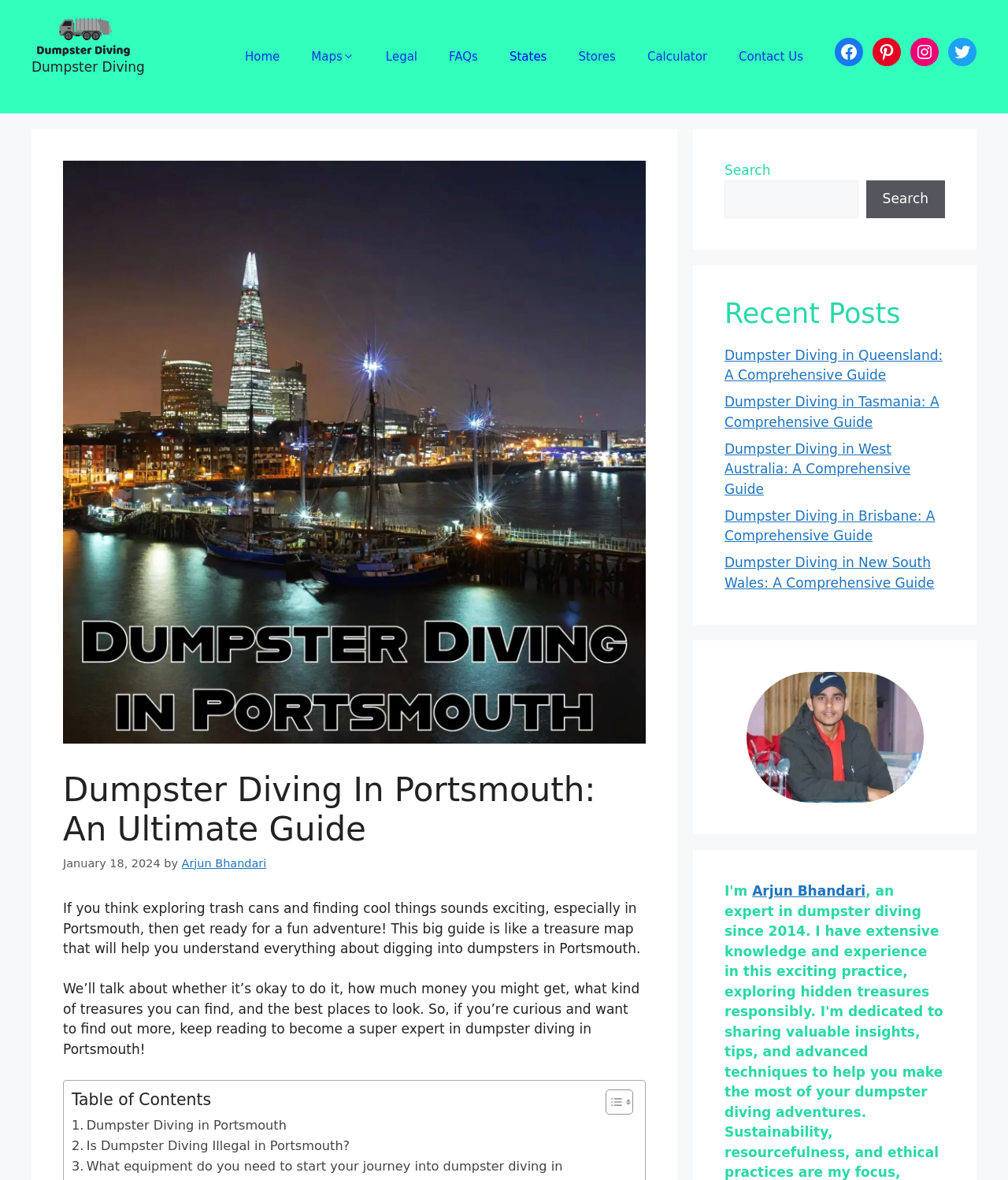Extract the primary heading text from the webpage.

Dumpster Diving In Portsmouth: An Ultimate Guide